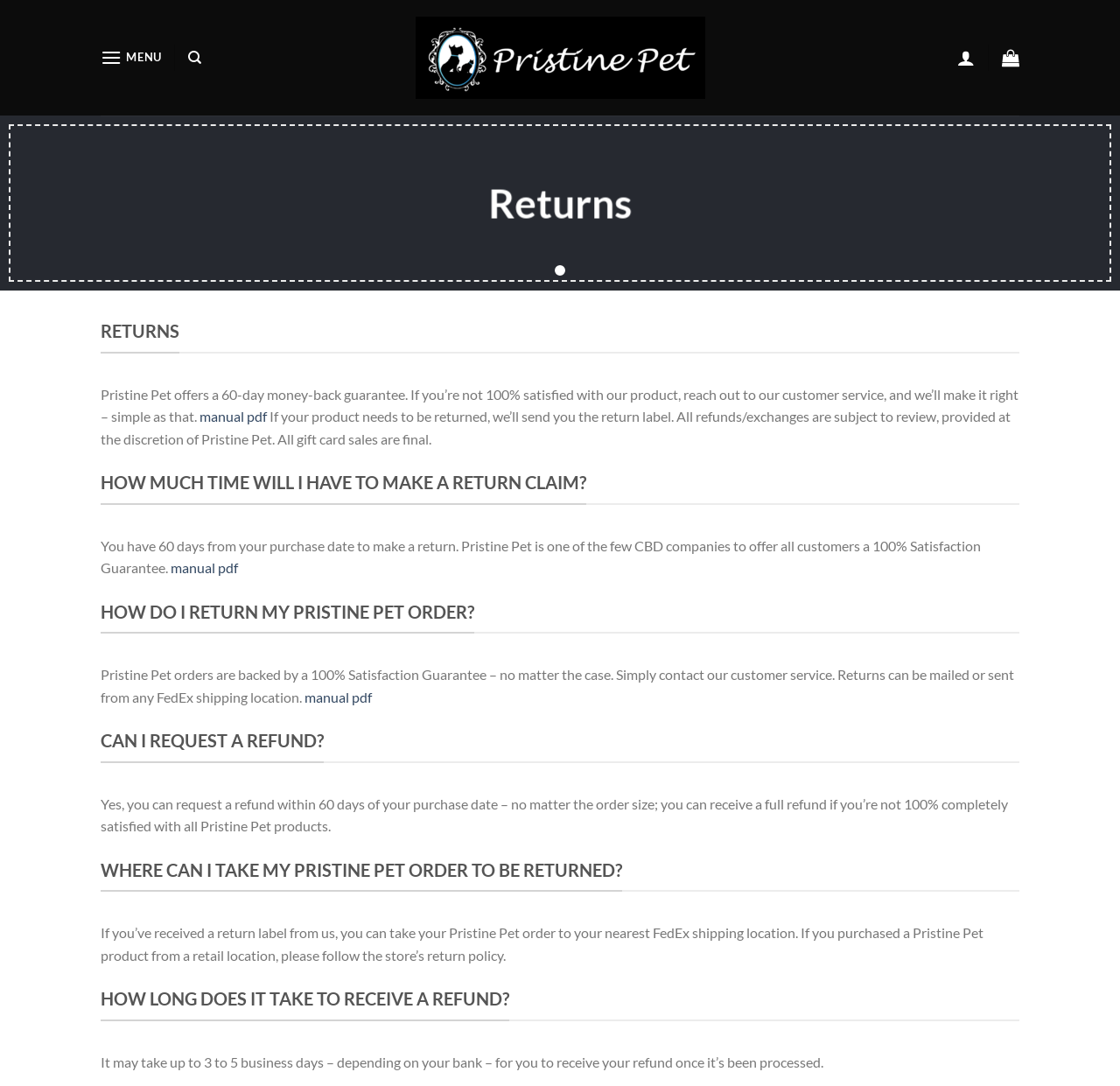Locate the UI element described as follows: "News". Return the bounding box coordinates as four float numbers between 0 and 1 in the order [left, top, right, bottom].

None